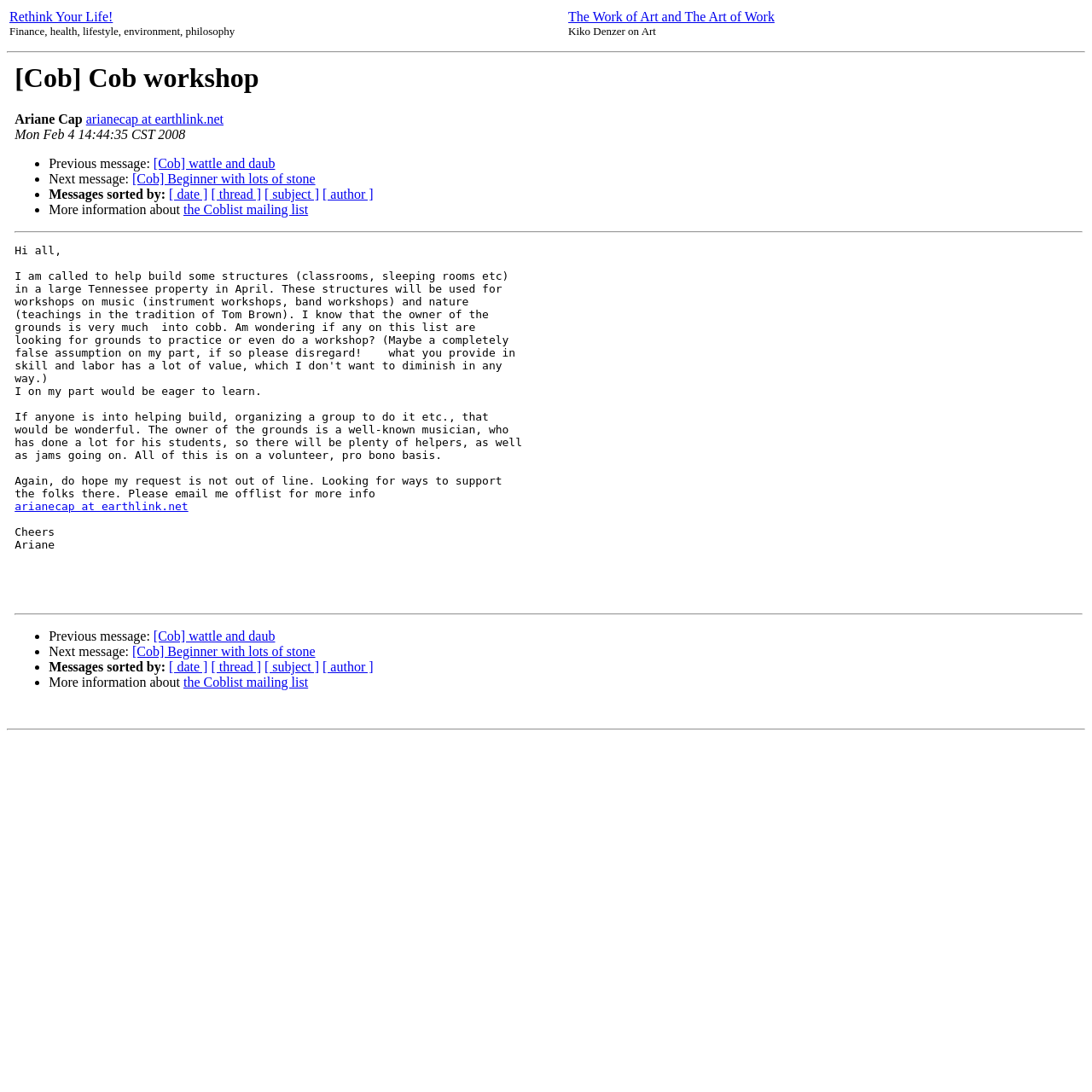Please determine the bounding box coordinates for the element with the description: "the Coblist mailing list".

[0.168, 0.185, 0.282, 0.199]